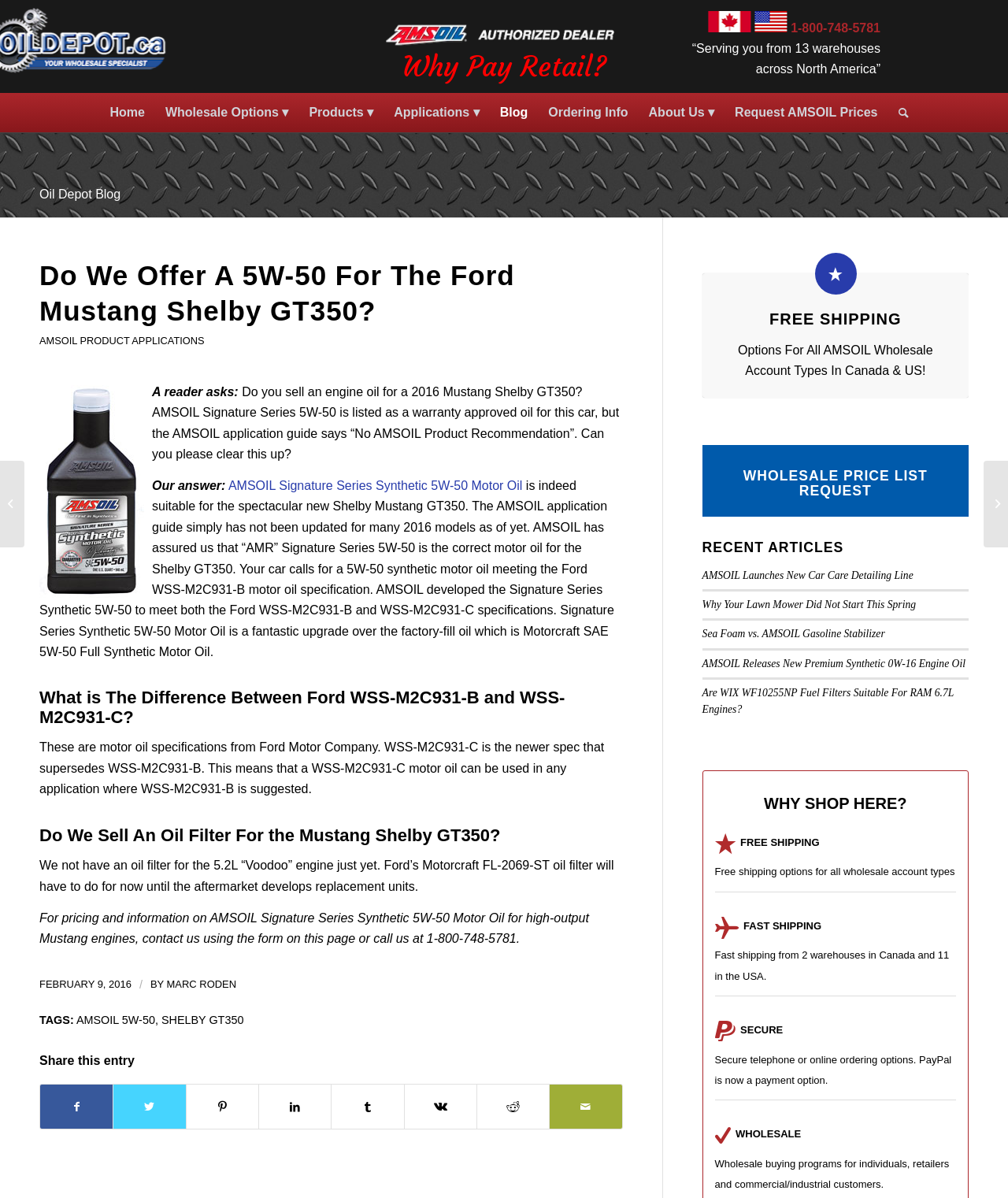Answer the question below in one word or phrase:
Does Oil Depot have an oil filter for the 5.2L 'Voodoo' engine?

No